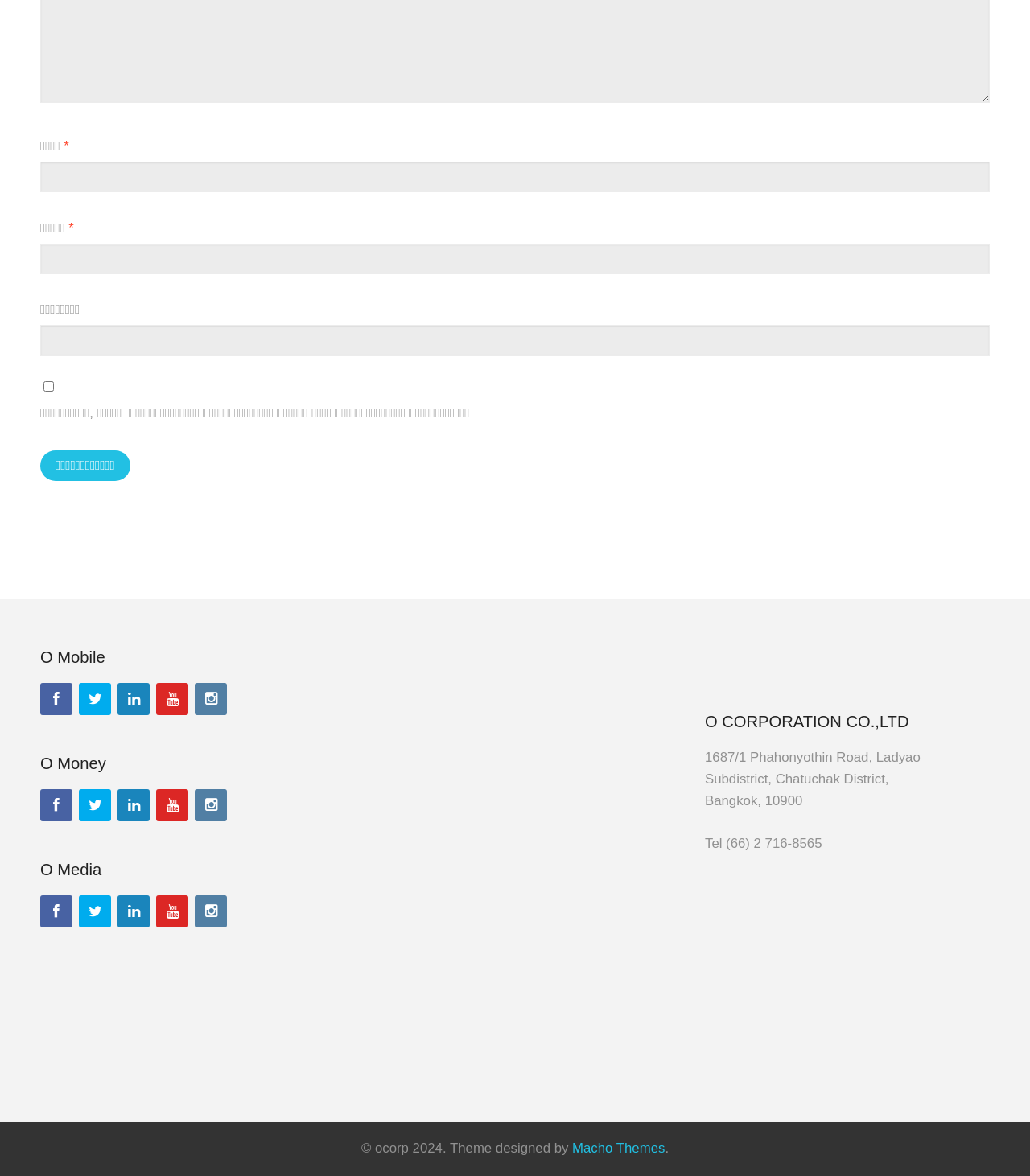Please provide a comprehensive answer to the question based on the screenshot: How many social media links are there?

There are five social media links located in the middle of the webpage, represented by icons. They are likely links to the company's social media profiles.